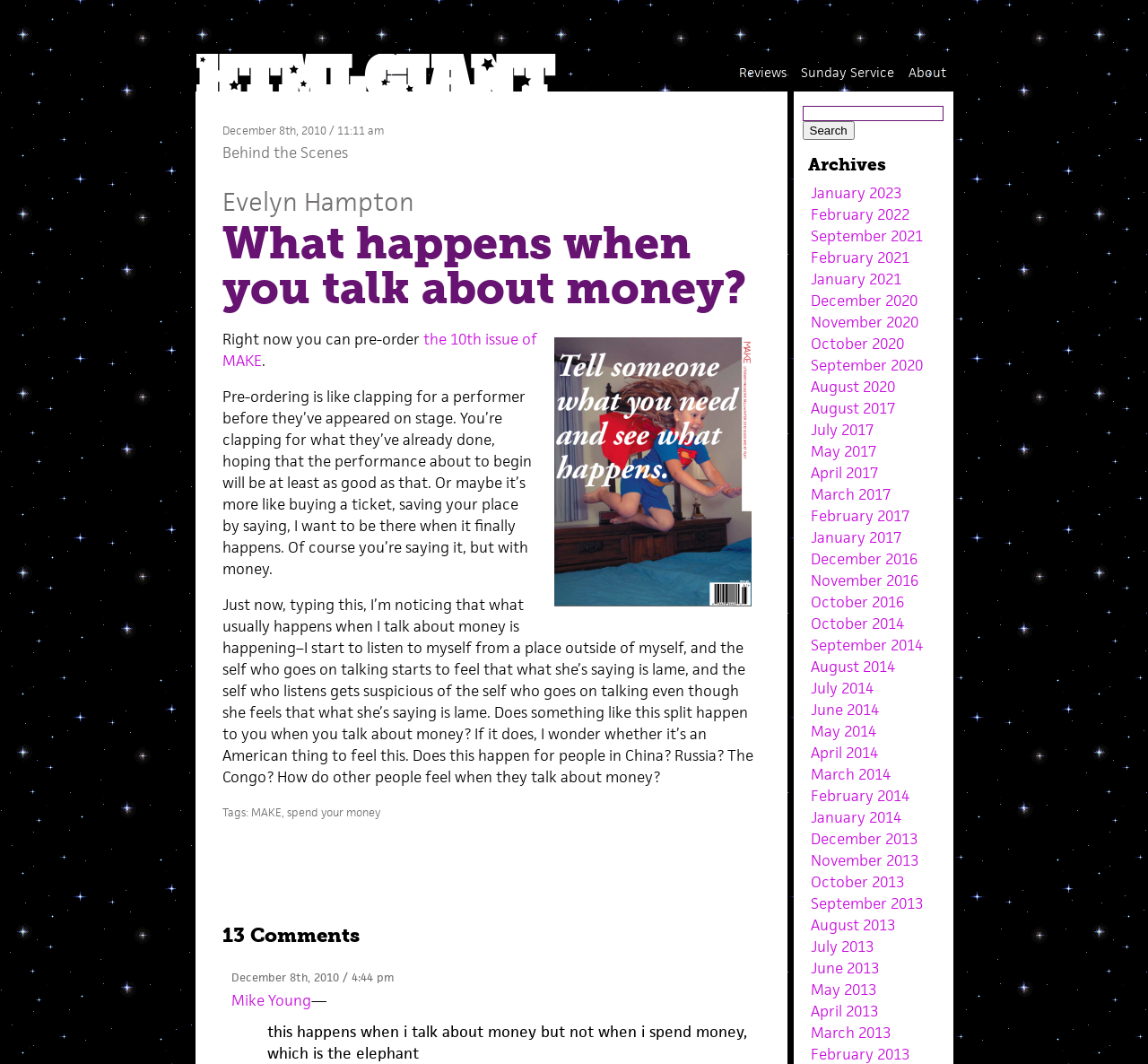Determine the bounding box coordinates of the element that should be clicked to execute the following command: "Search for something".

[0.699, 0.099, 0.821, 0.113]